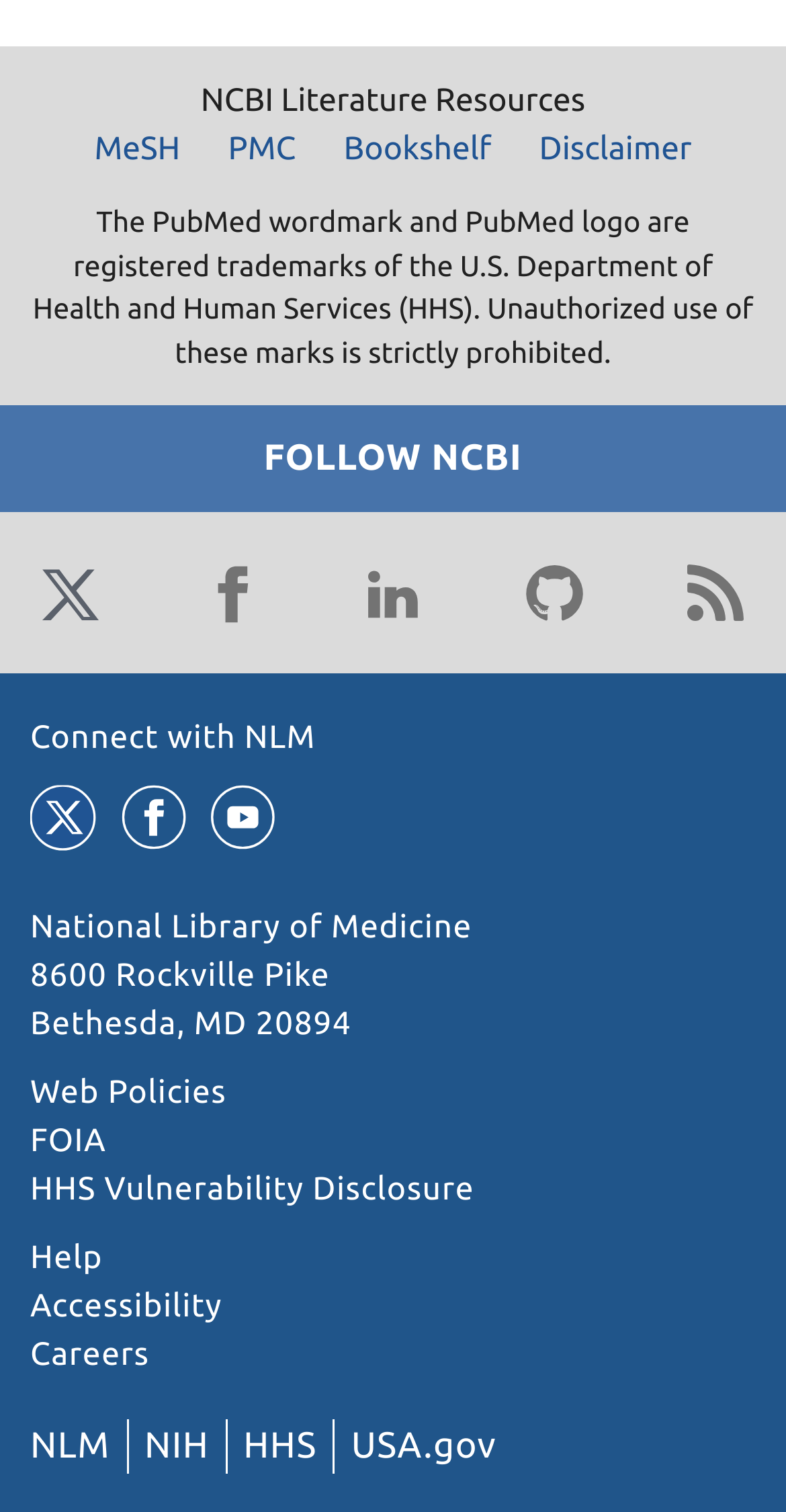What is the address of the library?
Can you provide an in-depth and detailed response to the question?

I found the answer by looking at the link element with the content '8600 Rockville Pike Bethesda, MD 20894' located at the bottom of the page.